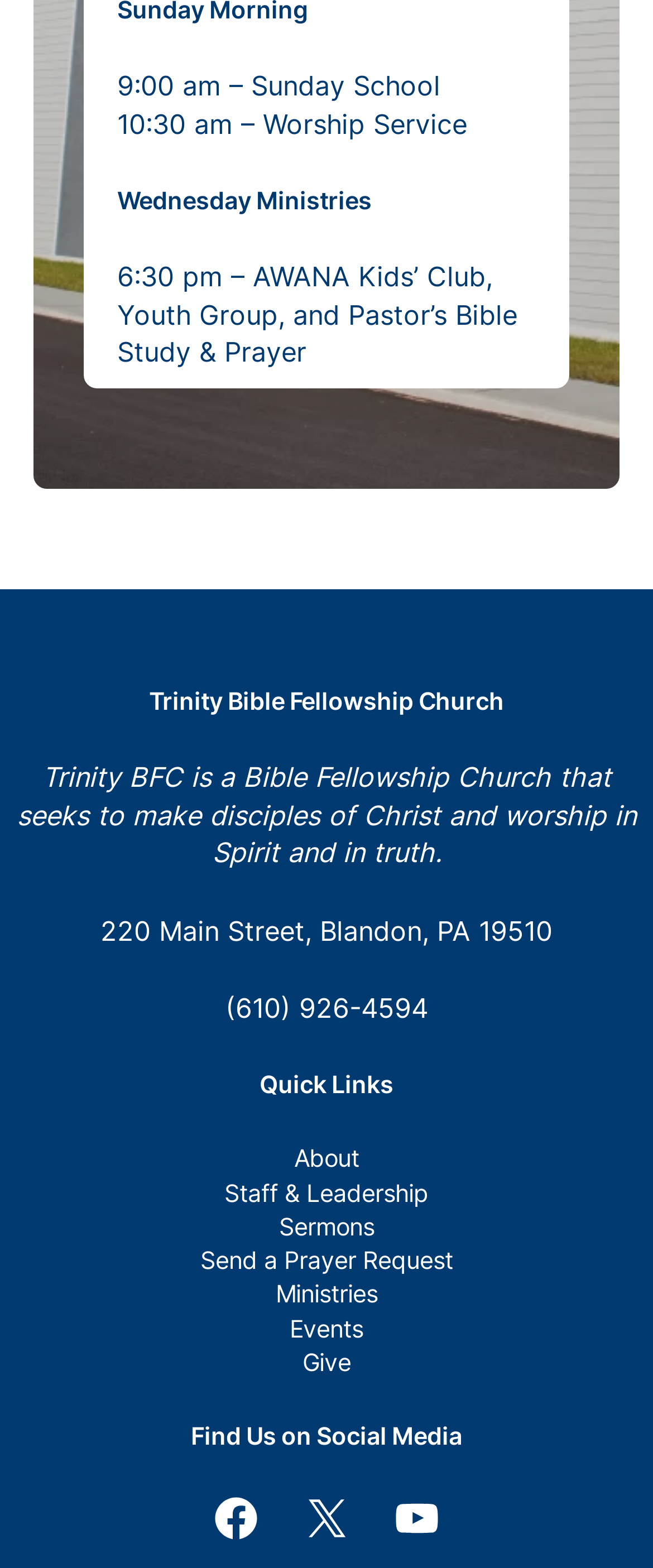Extract the bounding box coordinates for the UI element described by the text: "Give". The coordinates should be in the form of [left, top, right, bottom] with values between 0 and 1.

[0.463, 0.859, 0.537, 0.878]